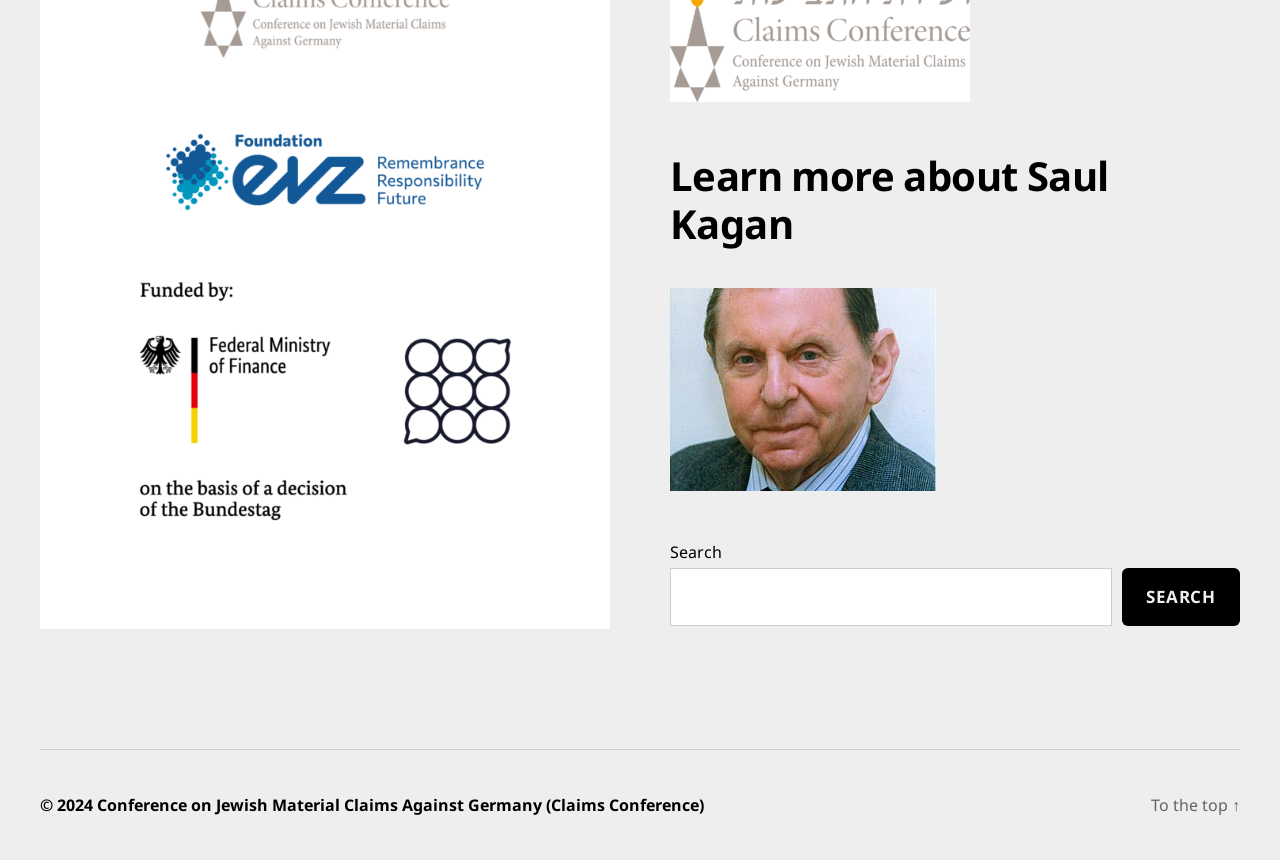What is the function of the button at the bottom right?
From the details in the image, provide a complete and detailed answer to the question.

The link element with bounding box coordinates [0.899, 0.924, 0.969, 0.949] has the text 'To the top', suggesting that the function of the button is to navigate to the top of the webpage.